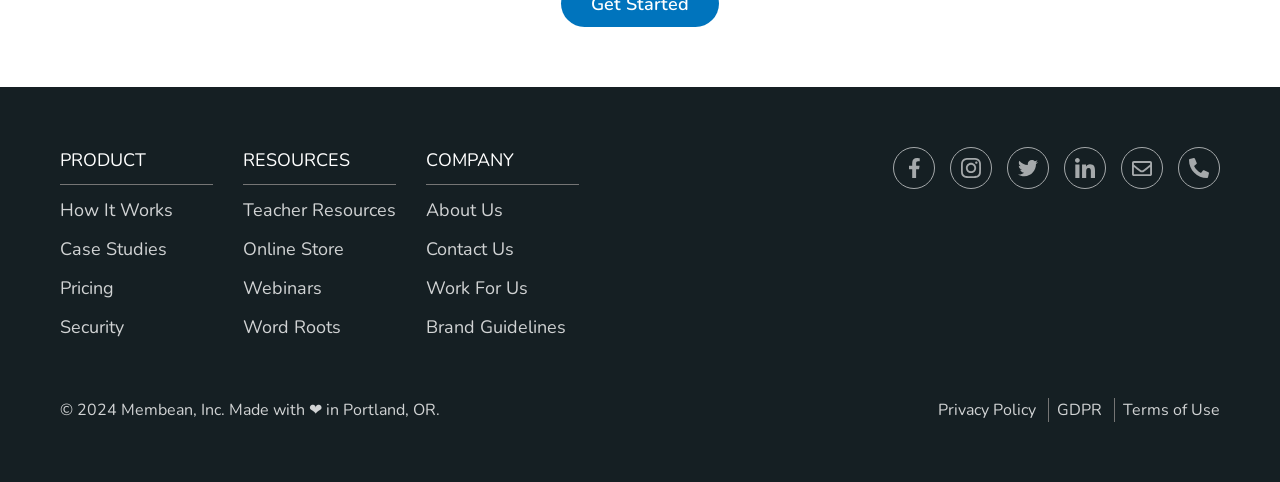What is the last link in the COMPANY section?
Offer a detailed and full explanation in response to the question.

The last link in the COMPANY section is 'Brand Guidelines' because it is the last link element under the 'COMPANY' heading, which is located at the bottom of the navigation menu.